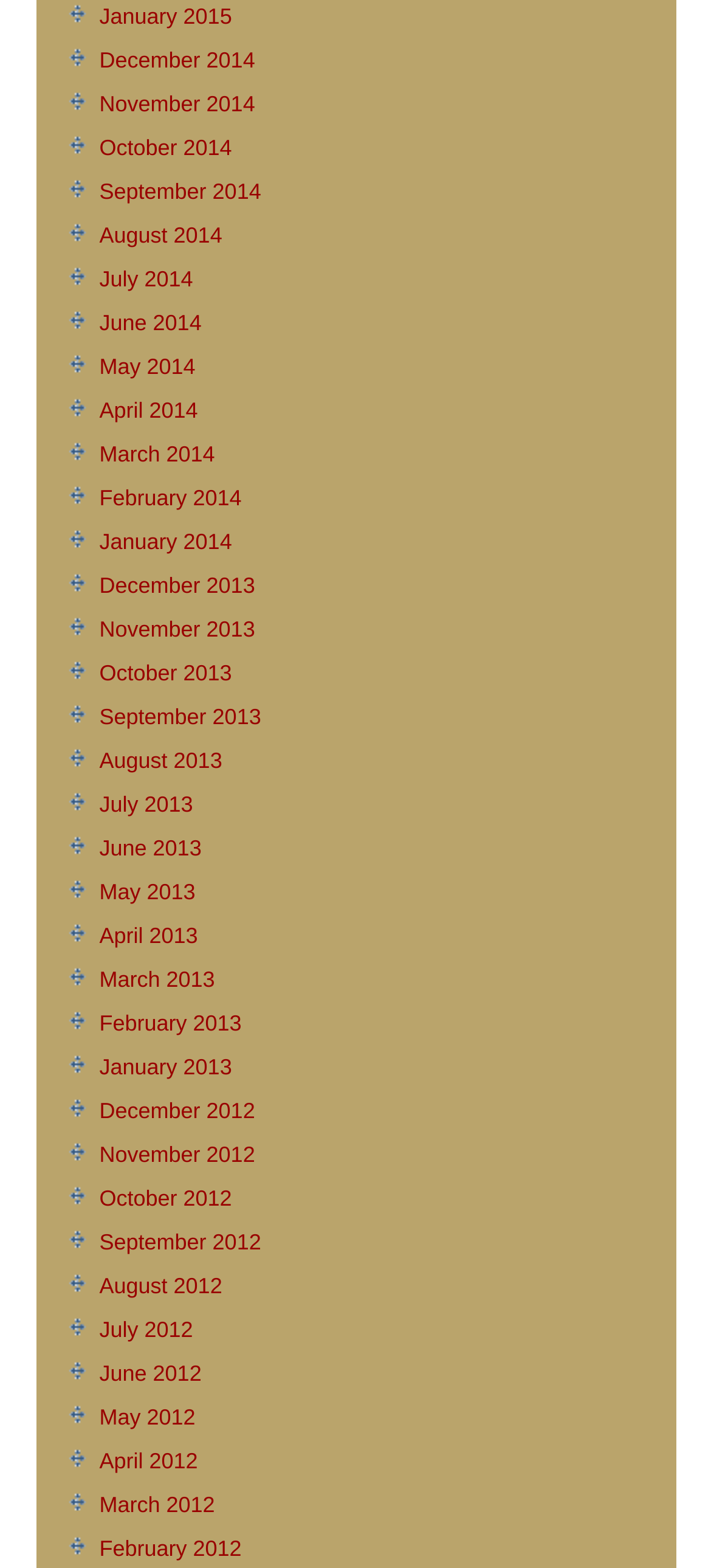Please specify the bounding box coordinates of the clickable region necessary for completing the following instruction: "View December 2014 archives". The coordinates must consist of four float numbers between 0 and 1, i.e., [left, top, right, bottom].

[0.14, 0.03, 0.359, 0.047]